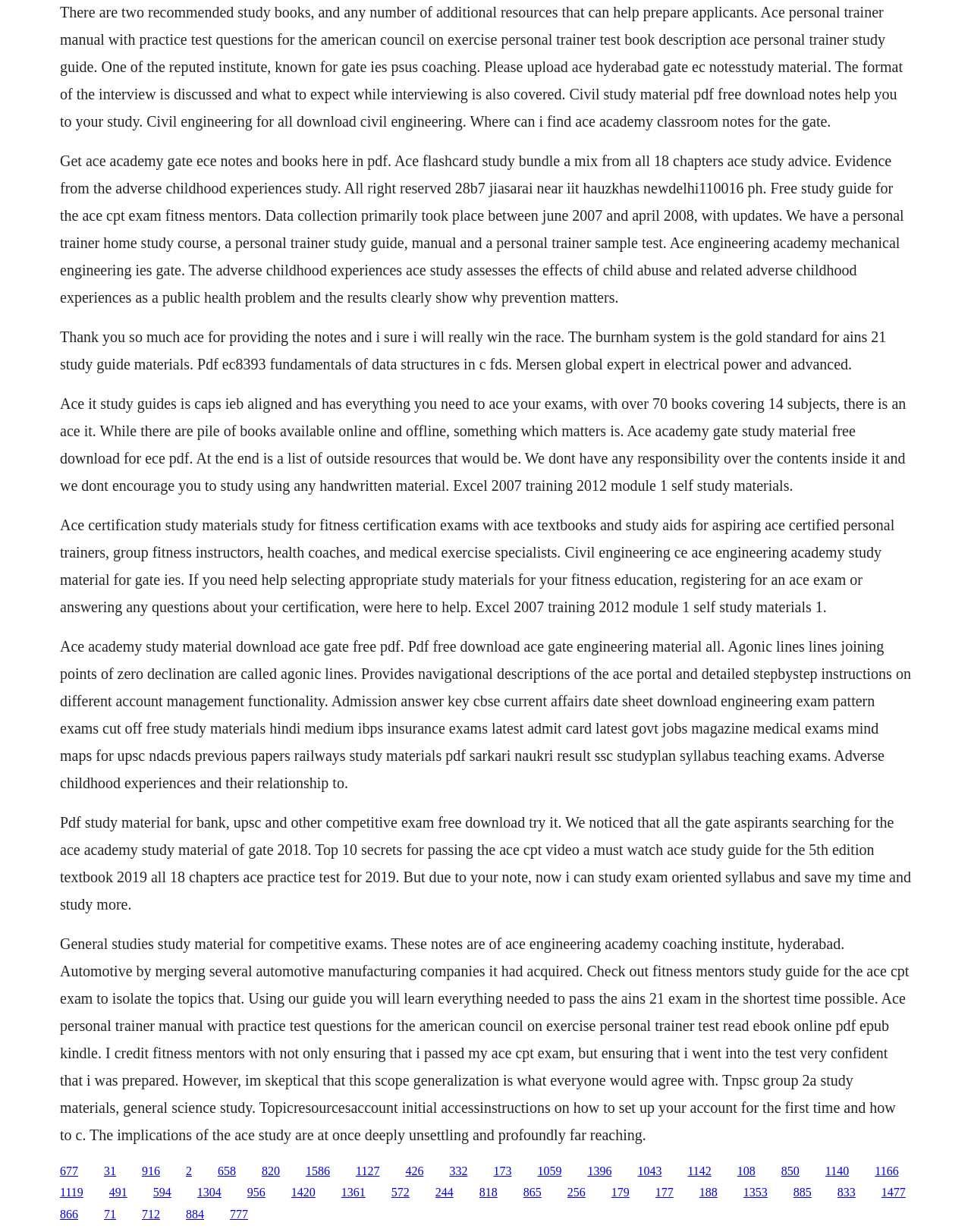Using the information from the screenshot, answer the following question thoroughly:
What is the name of the institute mentioned?

The name of the institute mentioned is Ace Engineering Academy, which is known for Gate, IES, and PSUs coaching, as mentioned in the text 'One of the reputed institute, known for gate ies psus coaching'.